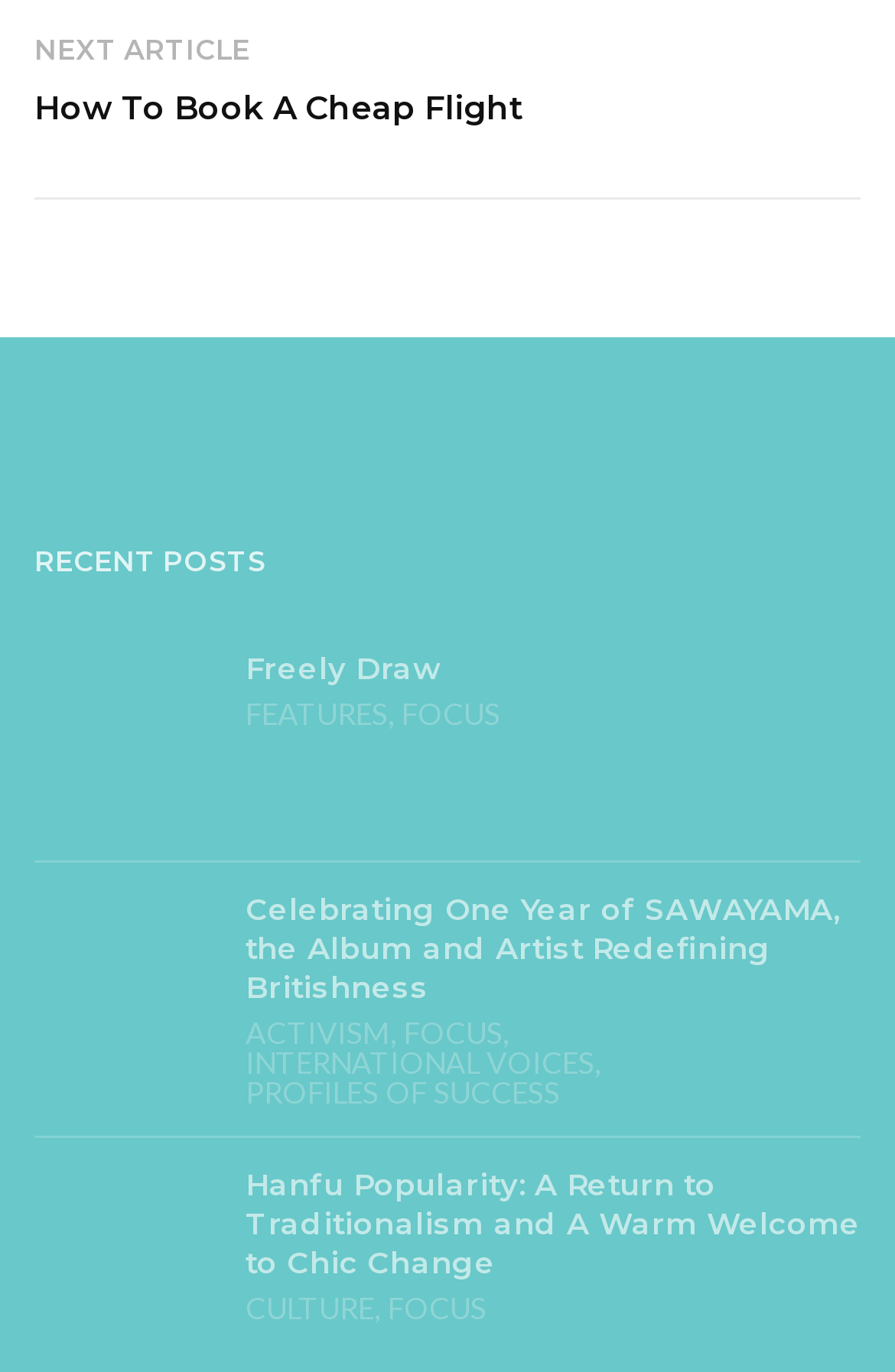Identify the bounding box for the UI element specified in this description: "International Voices". The coordinates must be four float numbers between 0 and 1, formatted as [left, top, right, bottom].

[0.274, 0.763, 0.664, 0.785]